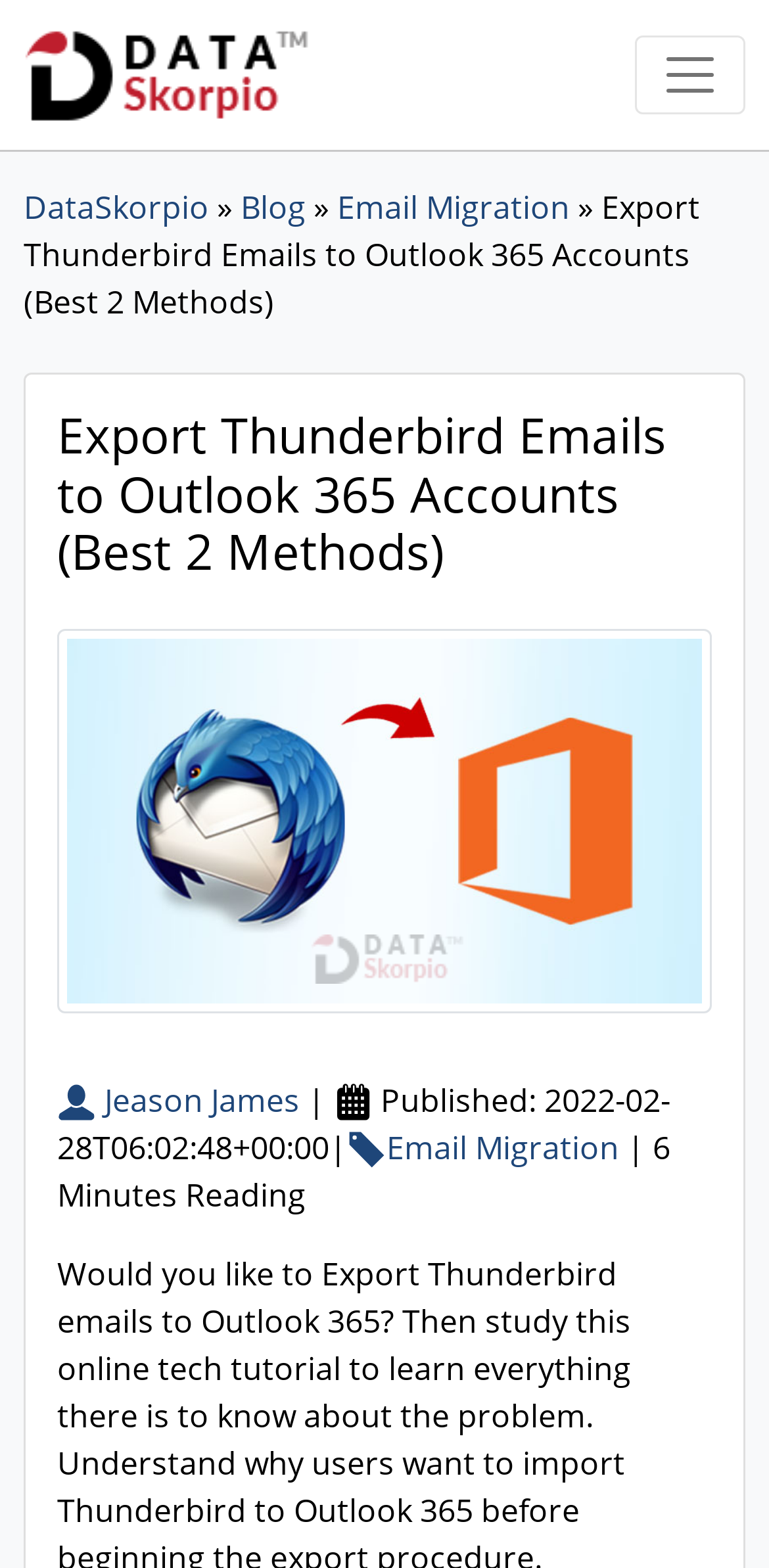Refer to the element description alt="Data Skorpio Logo" and identify the corresponding bounding box in the screenshot. Format the coordinates as (top-left x, top-left y, bottom-right x, bottom-right y) with values in the range of 0 to 1.

[0.031, 0.01, 0.403, 0.085]